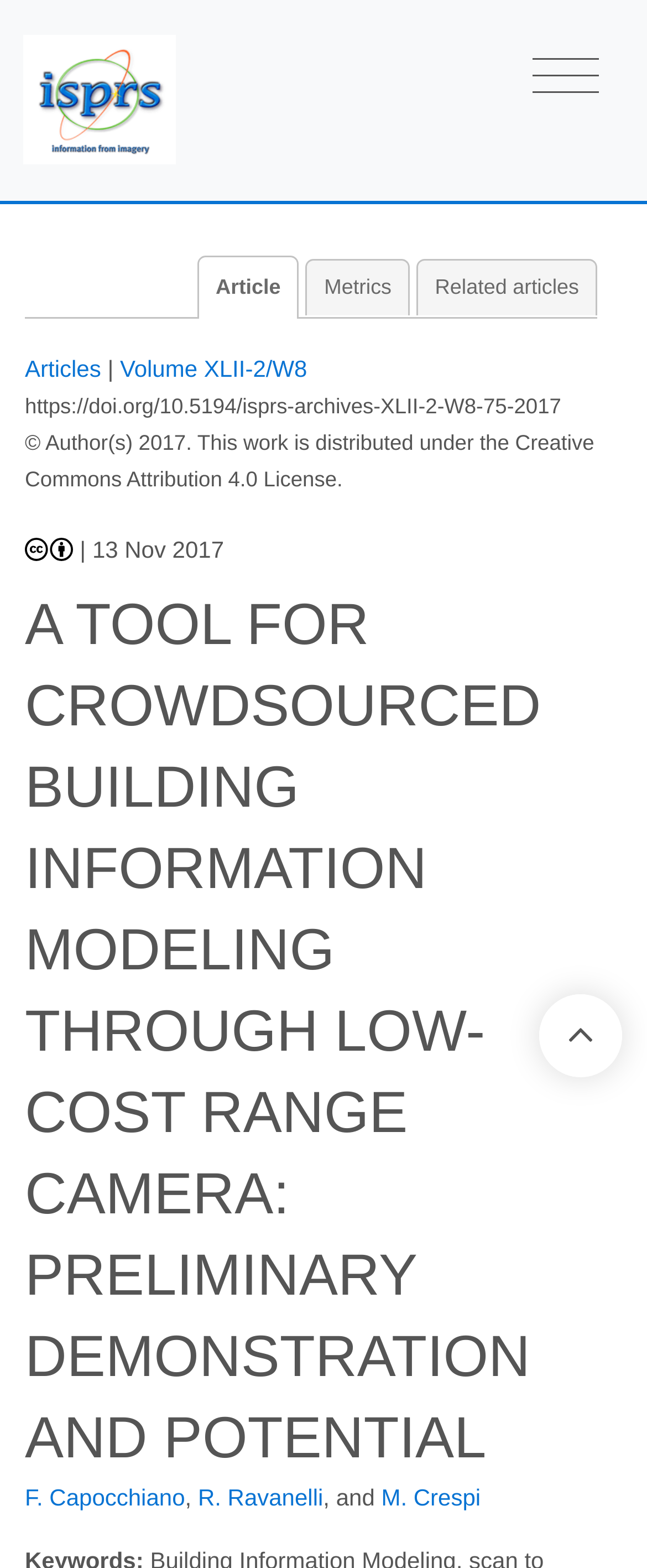Identify the bounding box coordinates for the UI element mentioned here: "Related articles". Provide the coordinates as four float values between 0 and 1, i.e., [left, top, right, bottom].

[0.644, 0.165, 0.923, 0.201]